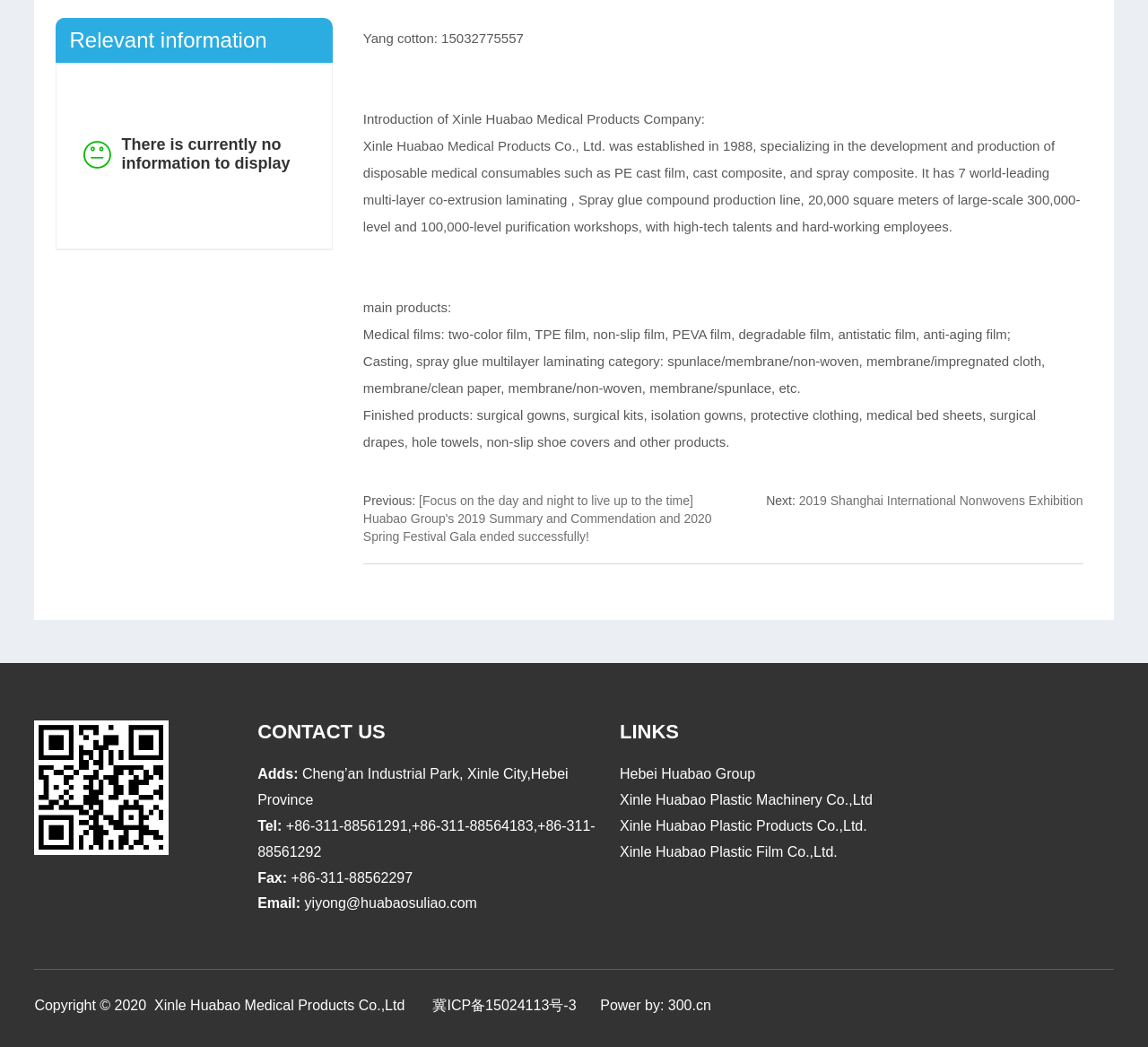Find the bounding box coordinates of the area to click in order to follow the instruction: "Click on the link to view the 2019 Shanghai International Nonwovens Exhibition".

[0.696, 0.471, 0.943, 0.485]